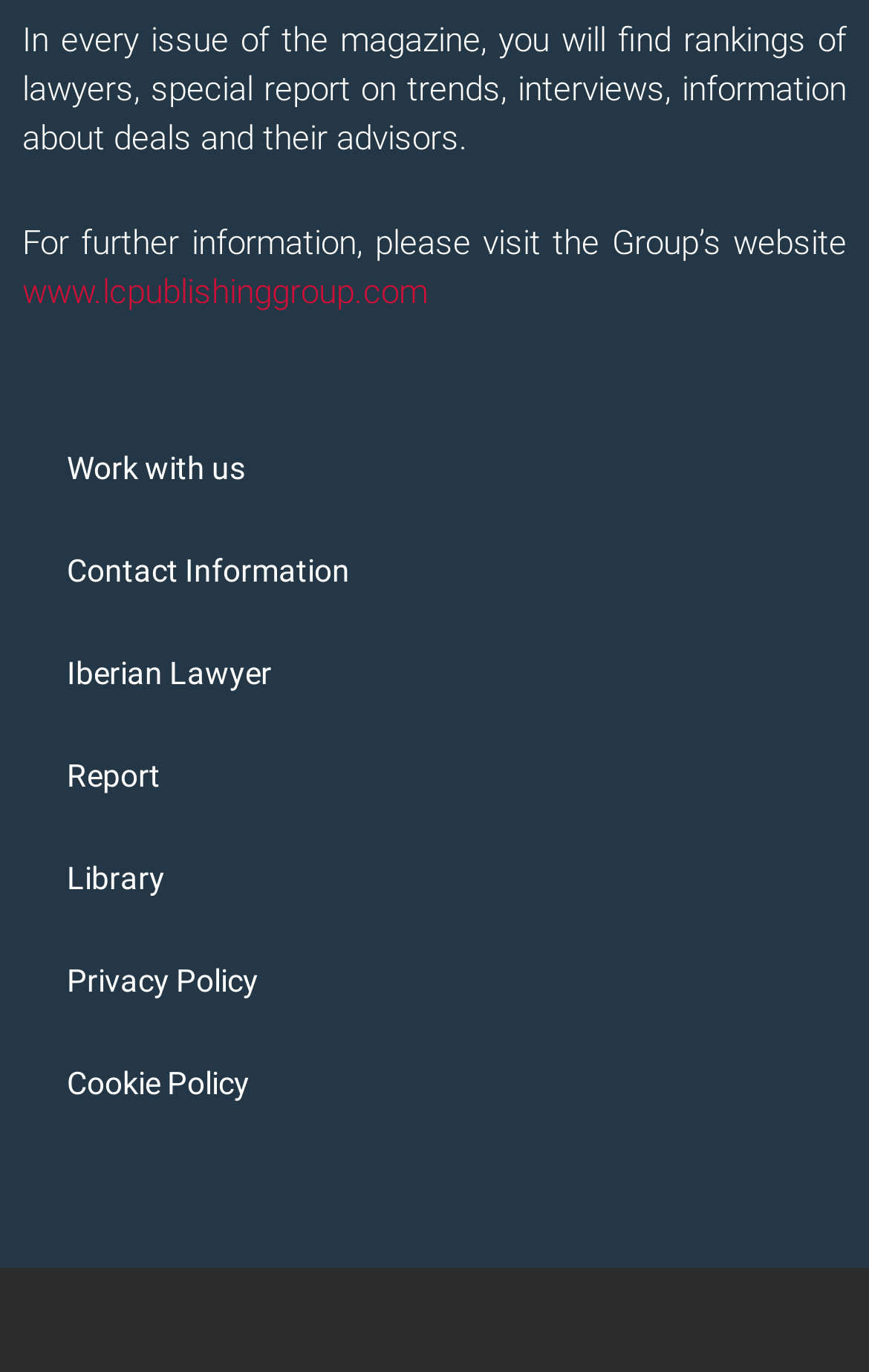Provide a single word or phrase answer to the question: 
How many sentences are there in the introductory text?

2